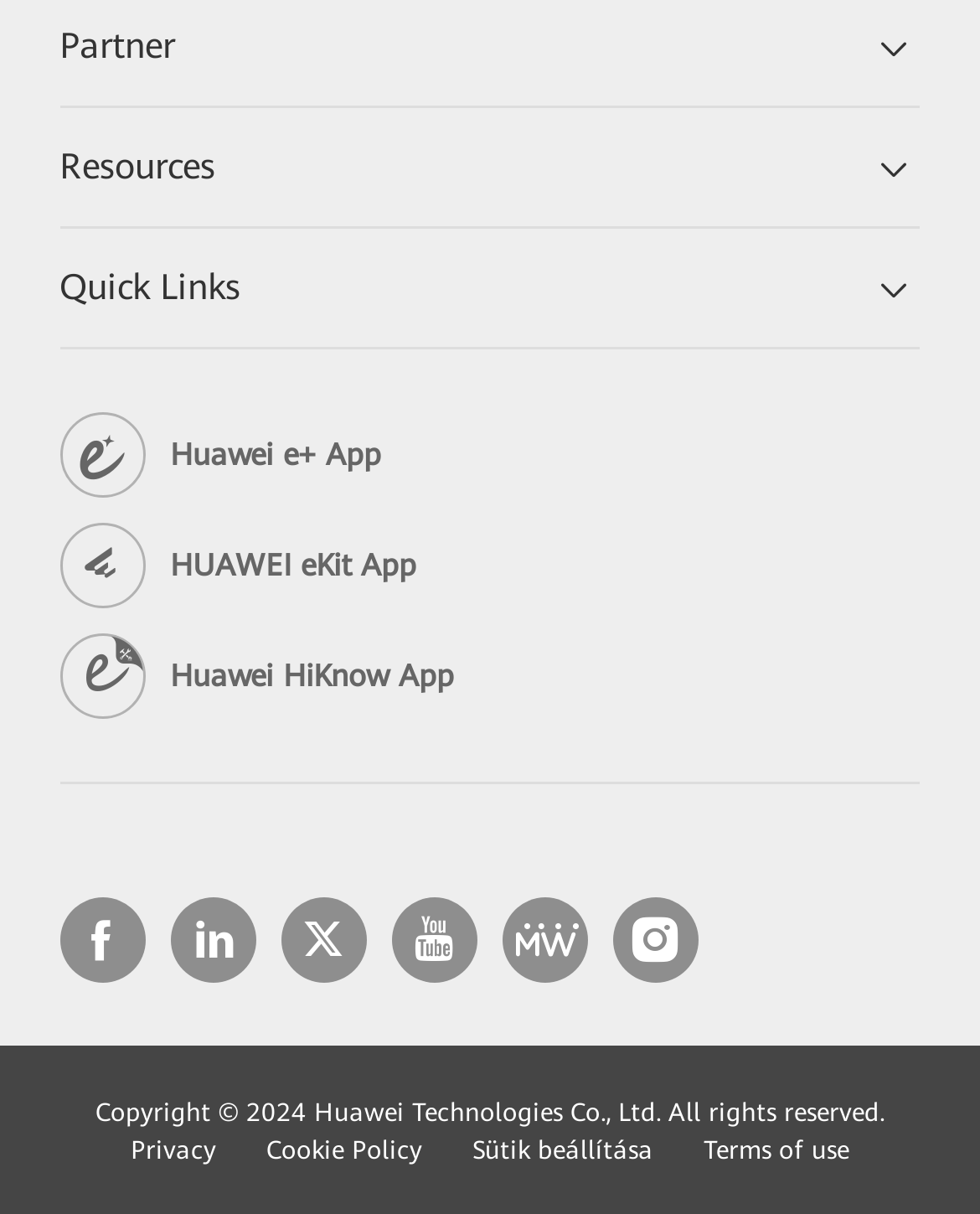How many links are in the footer?
Answer with a single word or phrase, using the screenshot for reference.

4